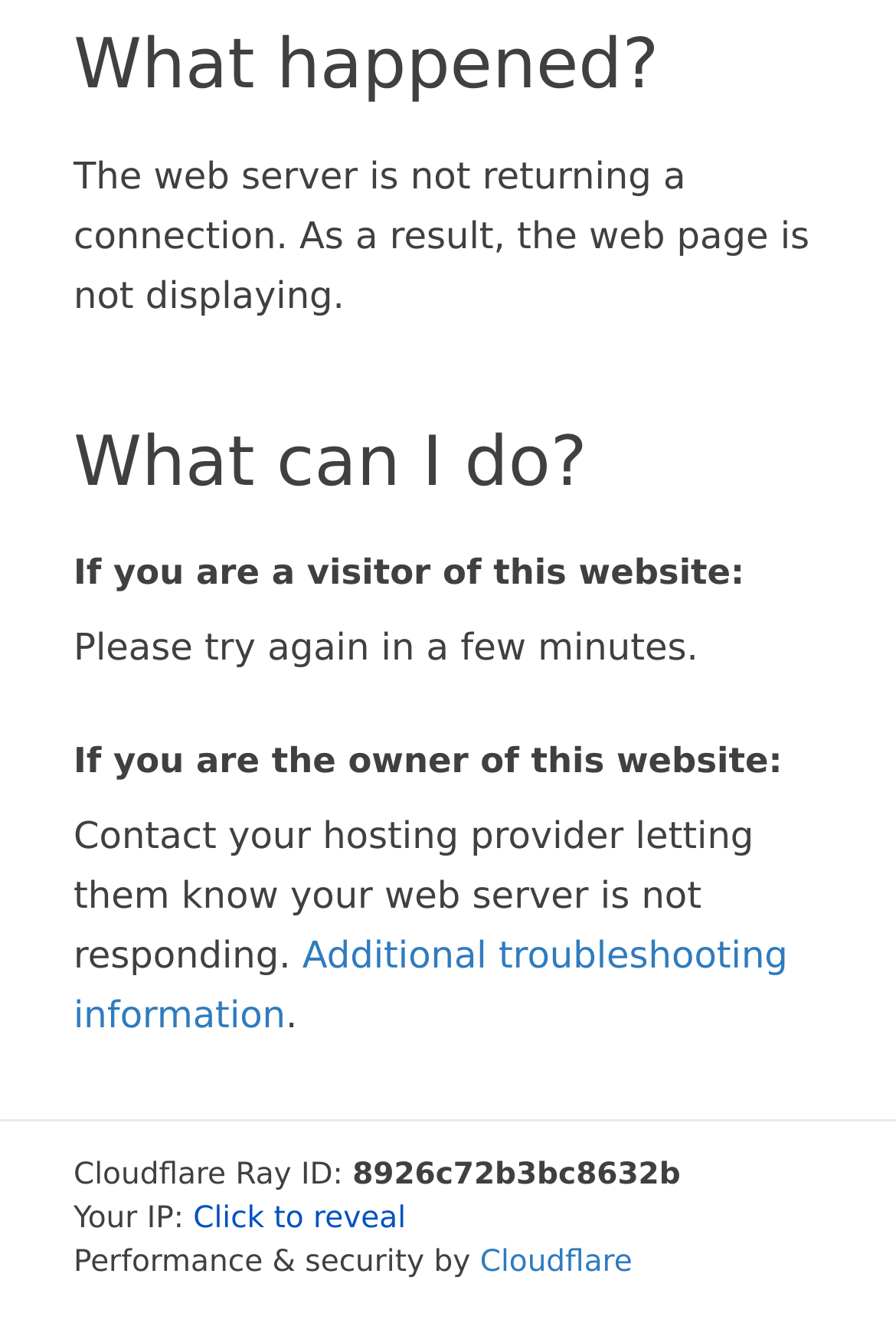Please answer the following question using a single word or phrase: 
What company is providing performance and security for this website?

Cloudflare